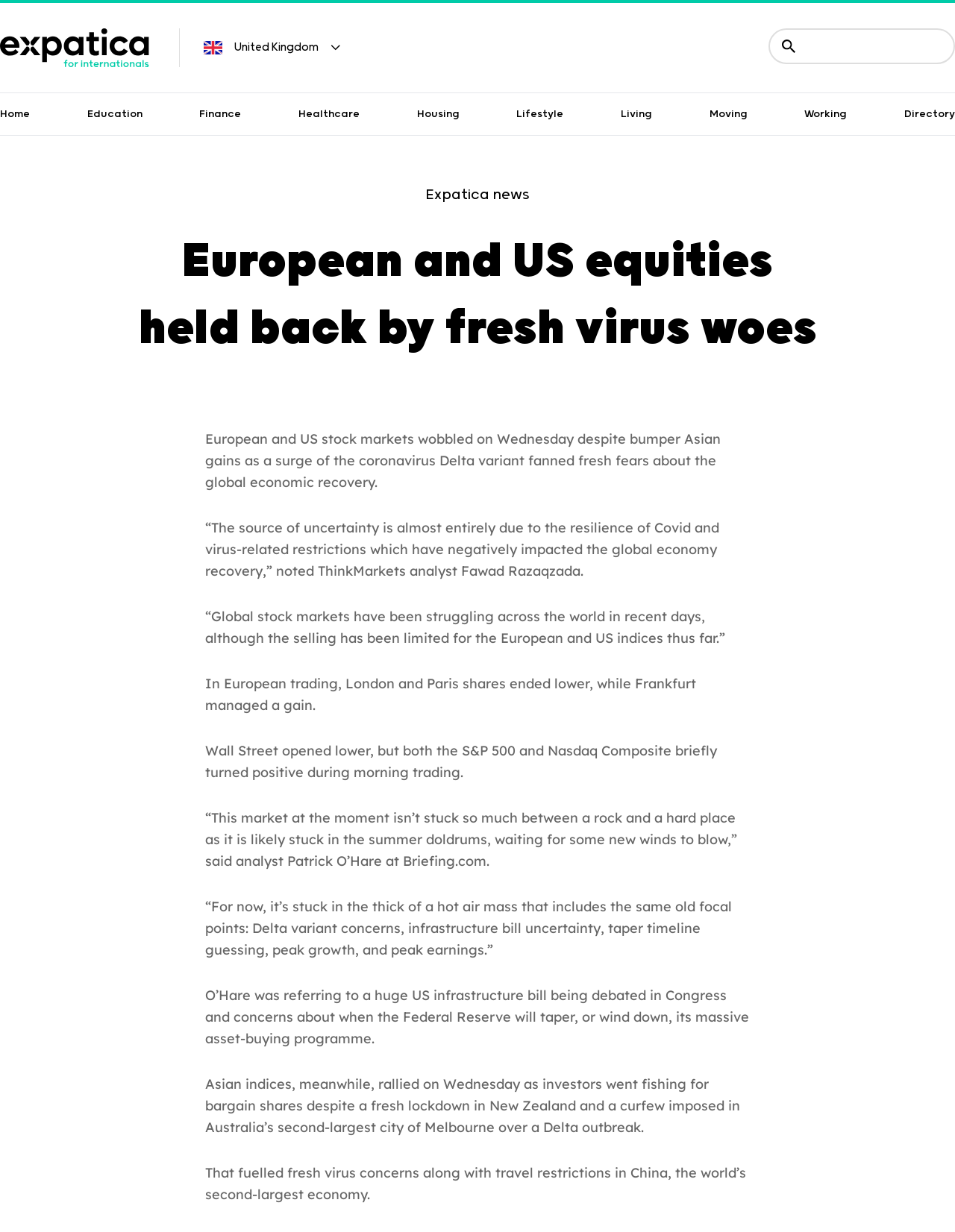Locate the primary headline on the webpage and provide its text.

European and US equities held back by fresh virus woes